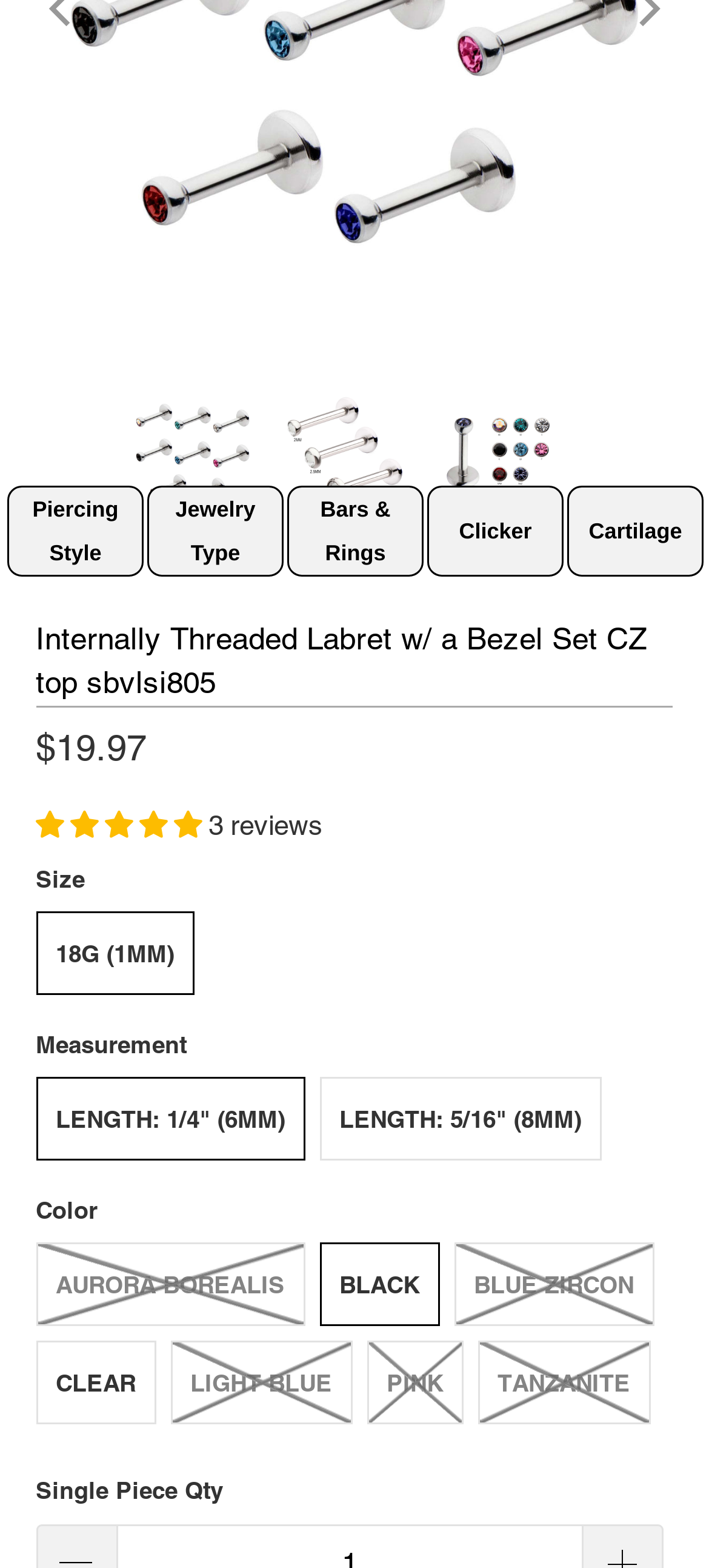Identify the bounding box coordinates of the HTML element based on this description: "Piercing Style".

[0.013, 0.311, 0.2, 0.367]